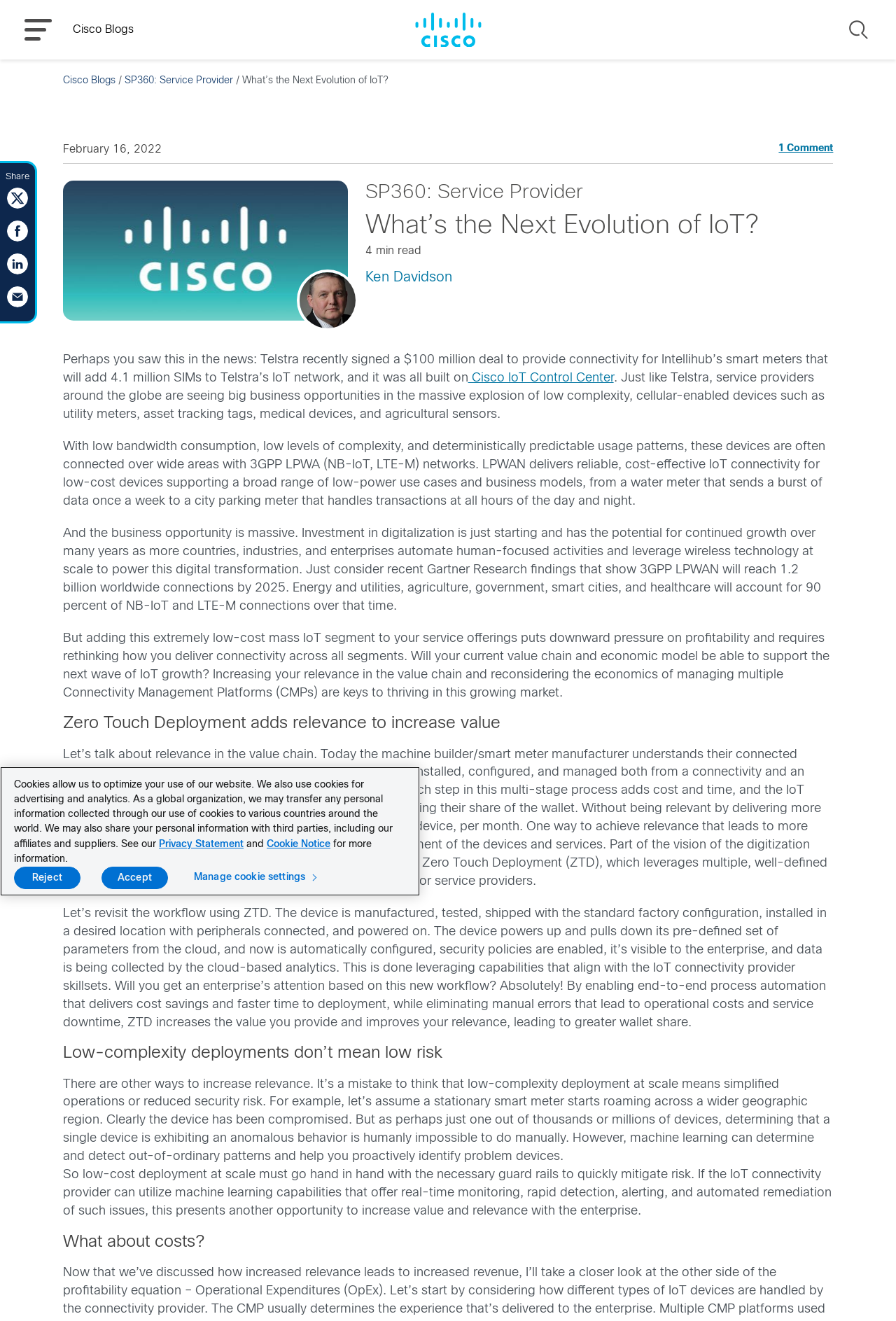Provide an in-depth caption for the contents of the webpage.

This webpage is about the next evolution of IoT (Internet of Things) and its massive growth opportunities. At the top, there is a Cisco Blogs logo and a menu button on the left, followed by a search button on the right. Below the logo, there is a header section with the title "What's the Next Evolution of IoT?" and a subtitle "February 16, 2022" along with a comment count and a separator line.

The main content area is divided into several sections. The first section discusses the massive growth of low-complexity, cellular-enabled devices such as utility meters and agricultural sensors, and how service providers are seeing big business opportunities in this area. This section includes a few paragraphs of text and a link to Cisco IoT Control Center.

The next section talks about the business opportunity of IoT, citing a Gartner Research finding that 3GPP LPWAN will reach 1.2 billion worldwide connections by 2025. This section also includes several paragraphs of text discussing the challenges and opportunities of IoT growth.

Following this, there are three sections with headings: "Zero Touch Deployment adds relevance to increase value", "Low-complexity deployments don’t mean low risk", and "What about costs?". Each section includes several paragraphs of text discussing the importance of relevance, security, and cost management in IoT deployments.

At the bottom of the page, there are social media sharing links and a cookie banner with a privacy statement, cookie notice, and buttons to manage cookie settings, reject, or accept cookies.

Throughout the page, there are several images, including an avatar, a Cisco Blogs logo, and social media icons. The overall layout is clean and easy to read, with clear headings and concise text.